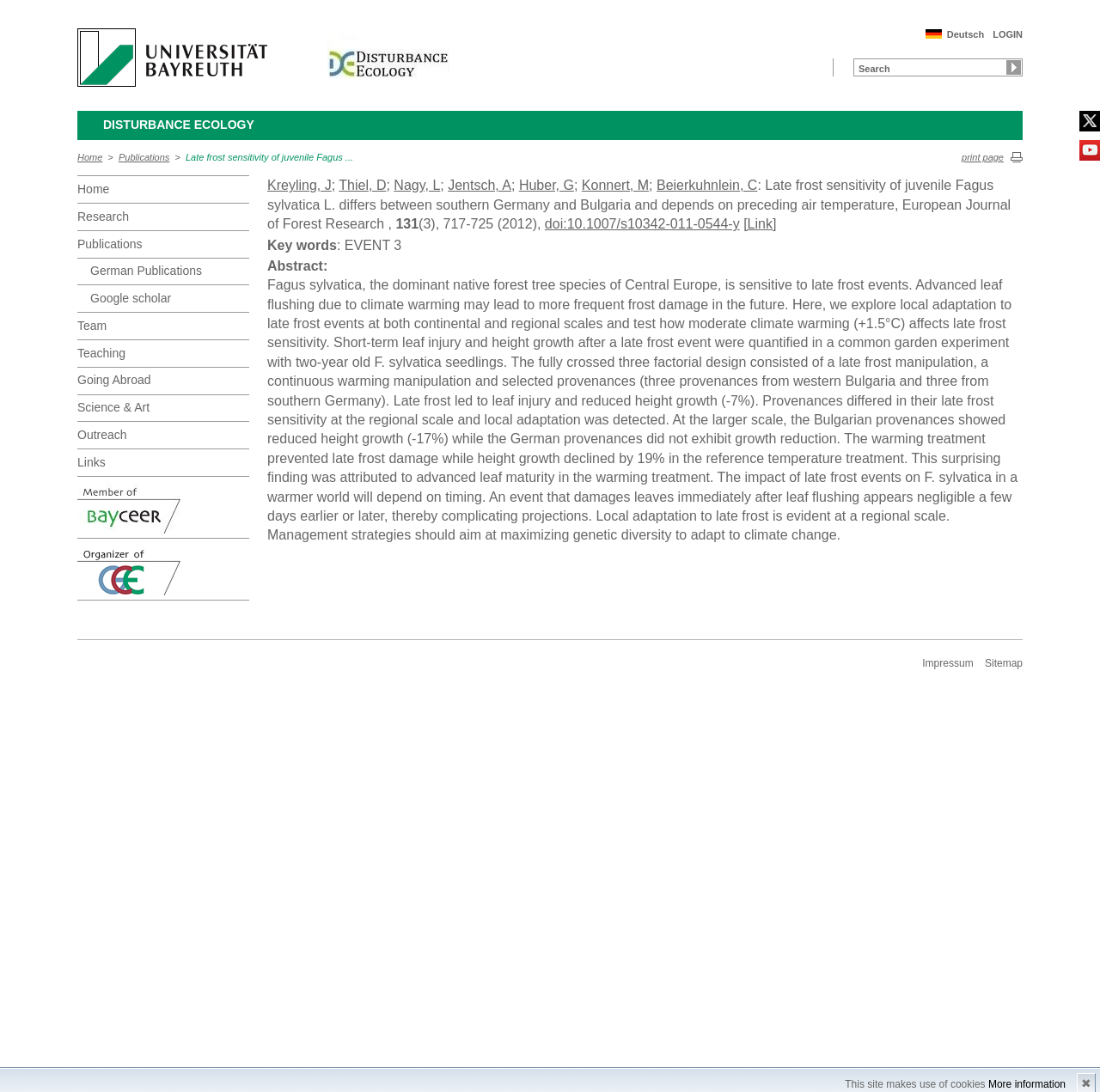Using the description "parent_node: LOGIN title="Universtität Bayreuth Startseite"", locate and provide the bounding box of the UI element.

[0.07, 0.026, 0.243, 0.079]